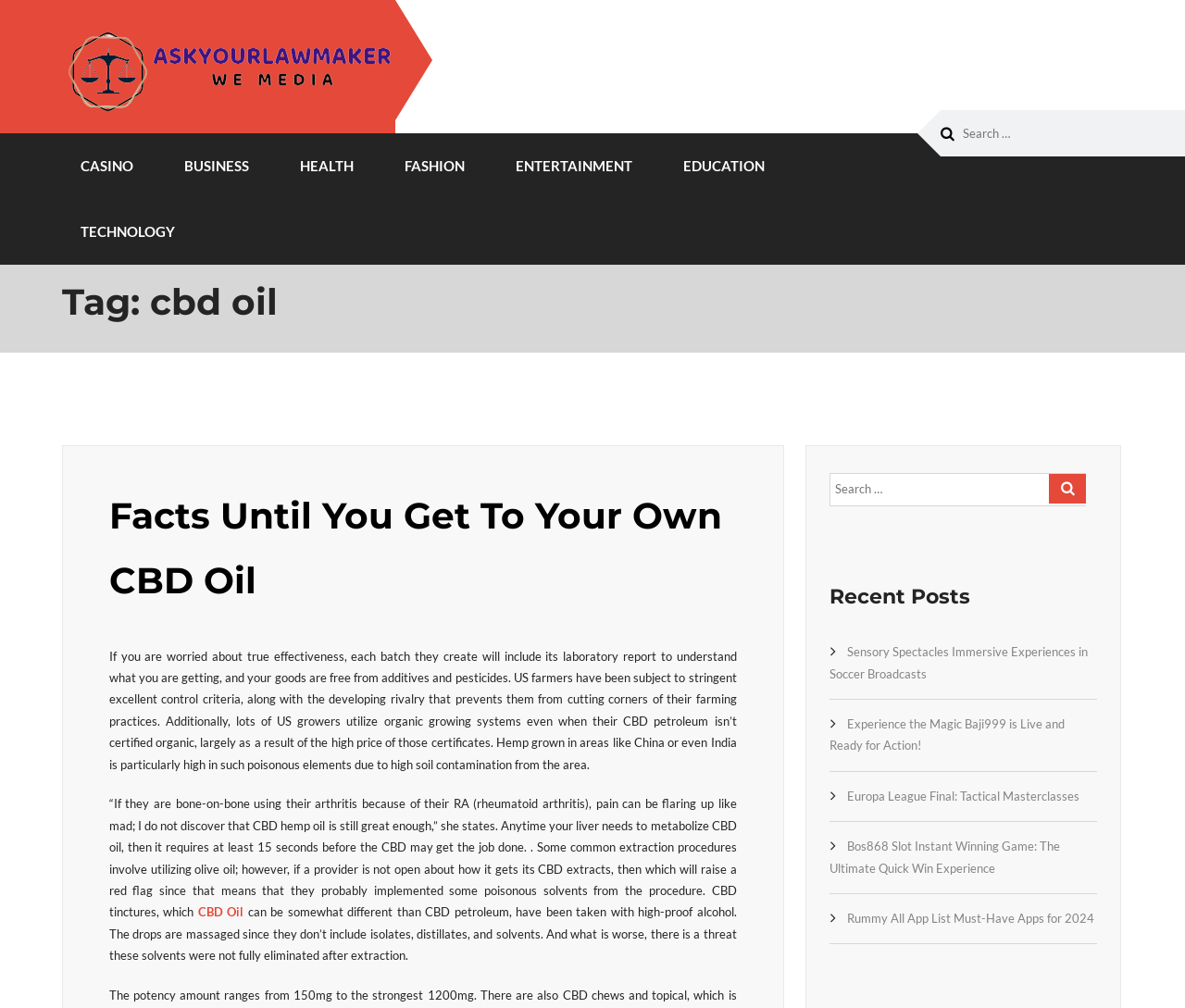Identify the bounding box coordinates of the clickable section necessary to follow the following instruction: "View a larger version of the photo". The coordinates should be presented as four float numbers from 0 to 1, i.e., [left, top, right, bottom].

None